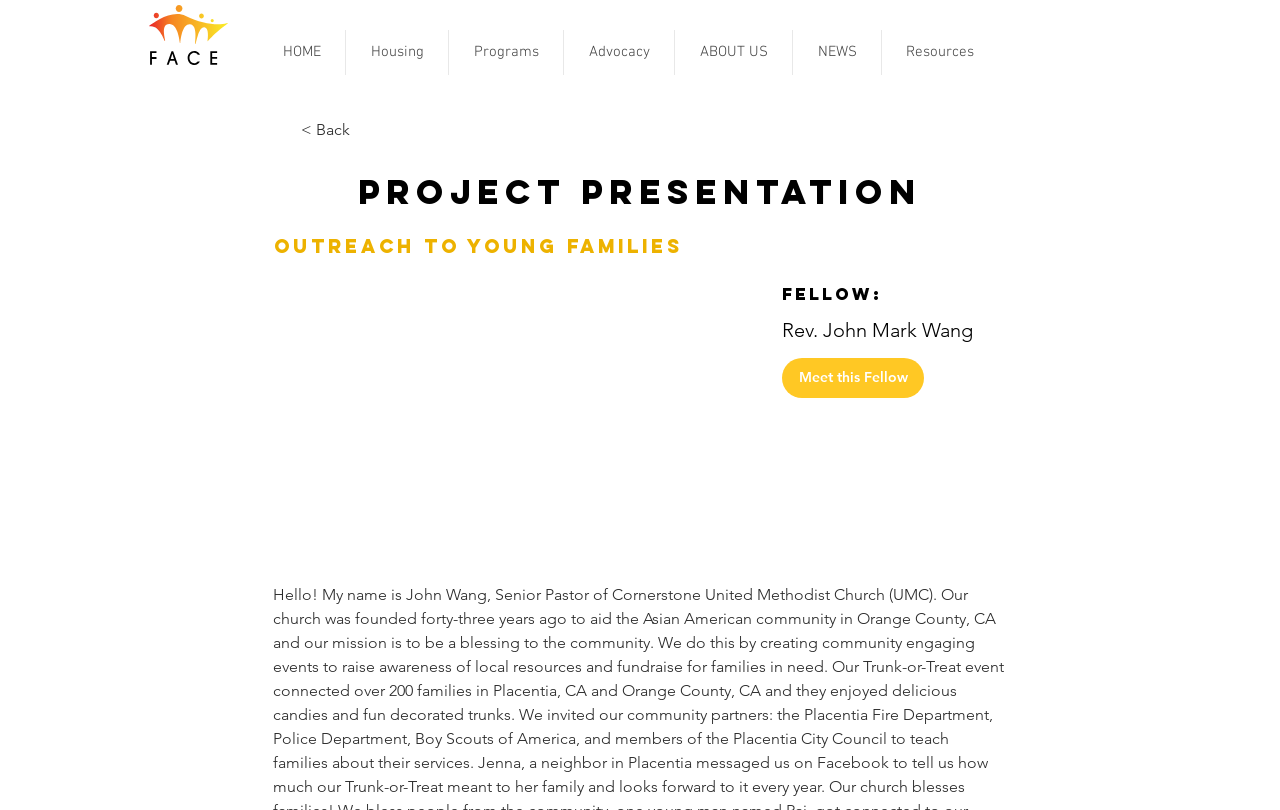What is the title of the project presentation? Based on the image, give a response in one word or a short phrase.

Outreach to Young Families